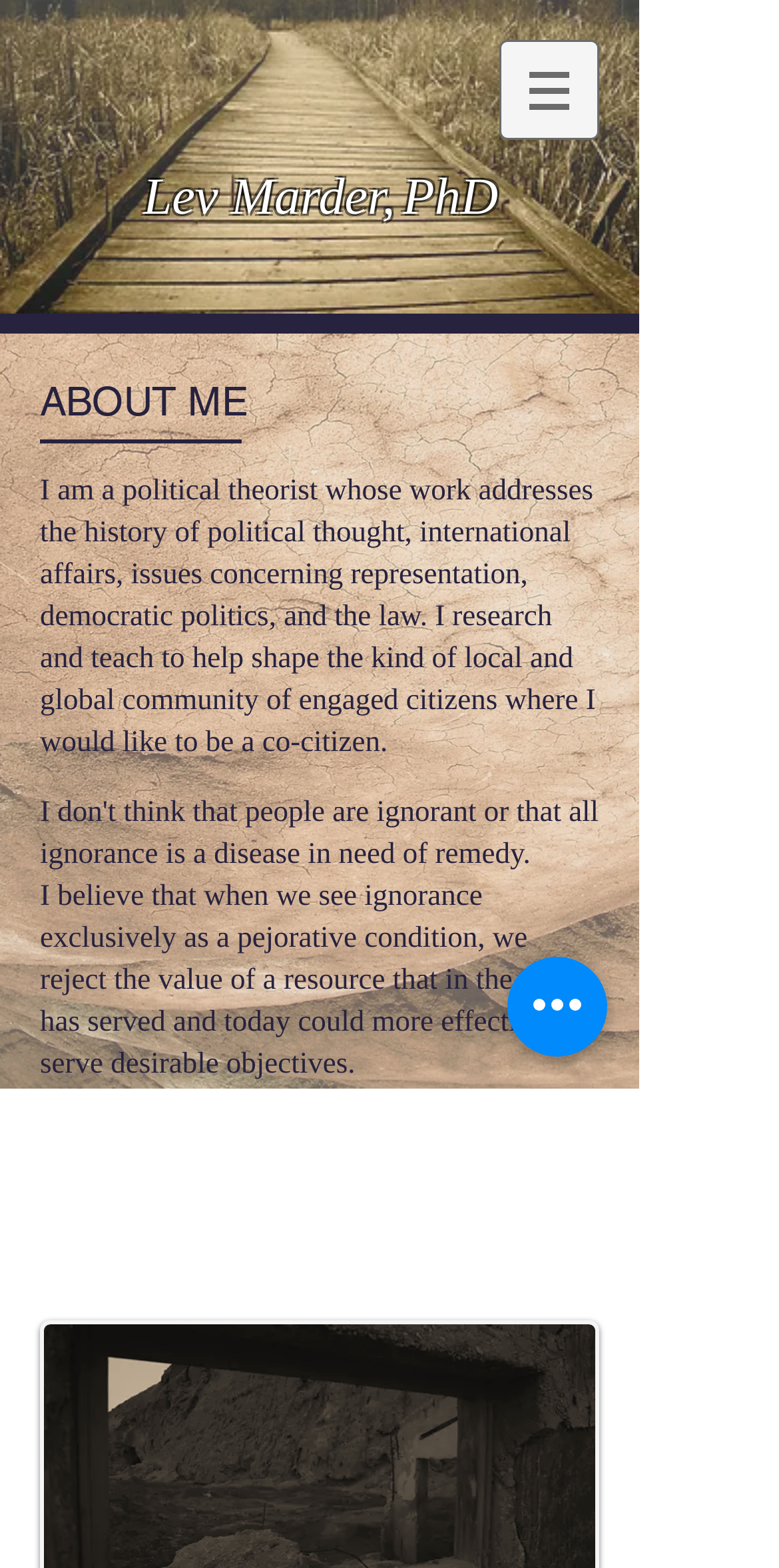What is the image on the navigation menu?
Based on the image, give a one-word or short phrase answer.

An icon